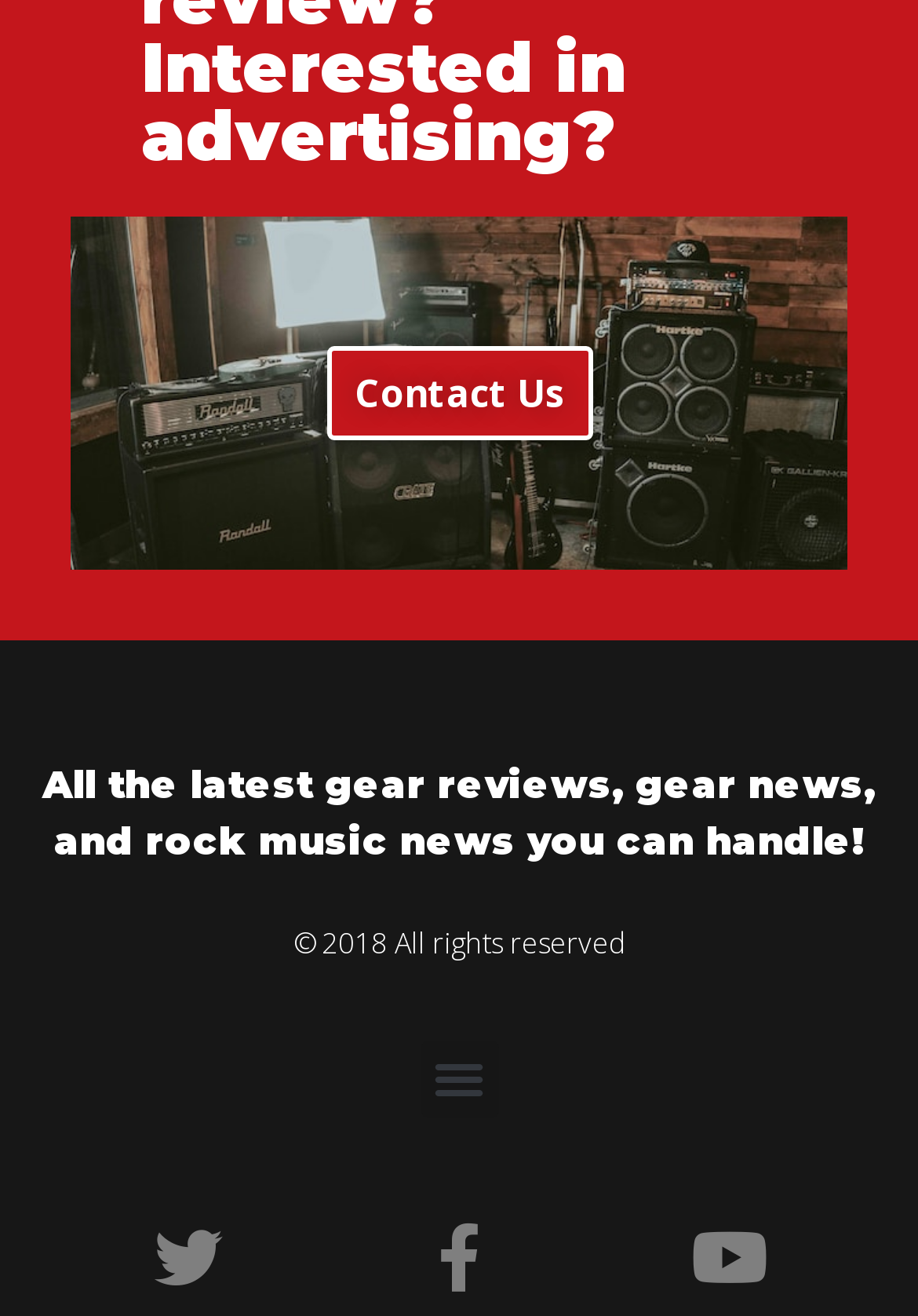What social media platforms are linked on the webpage?
Identify the answer in the screenshot and reply with a single word or phrase.

Twitter, Facebook, Youtube